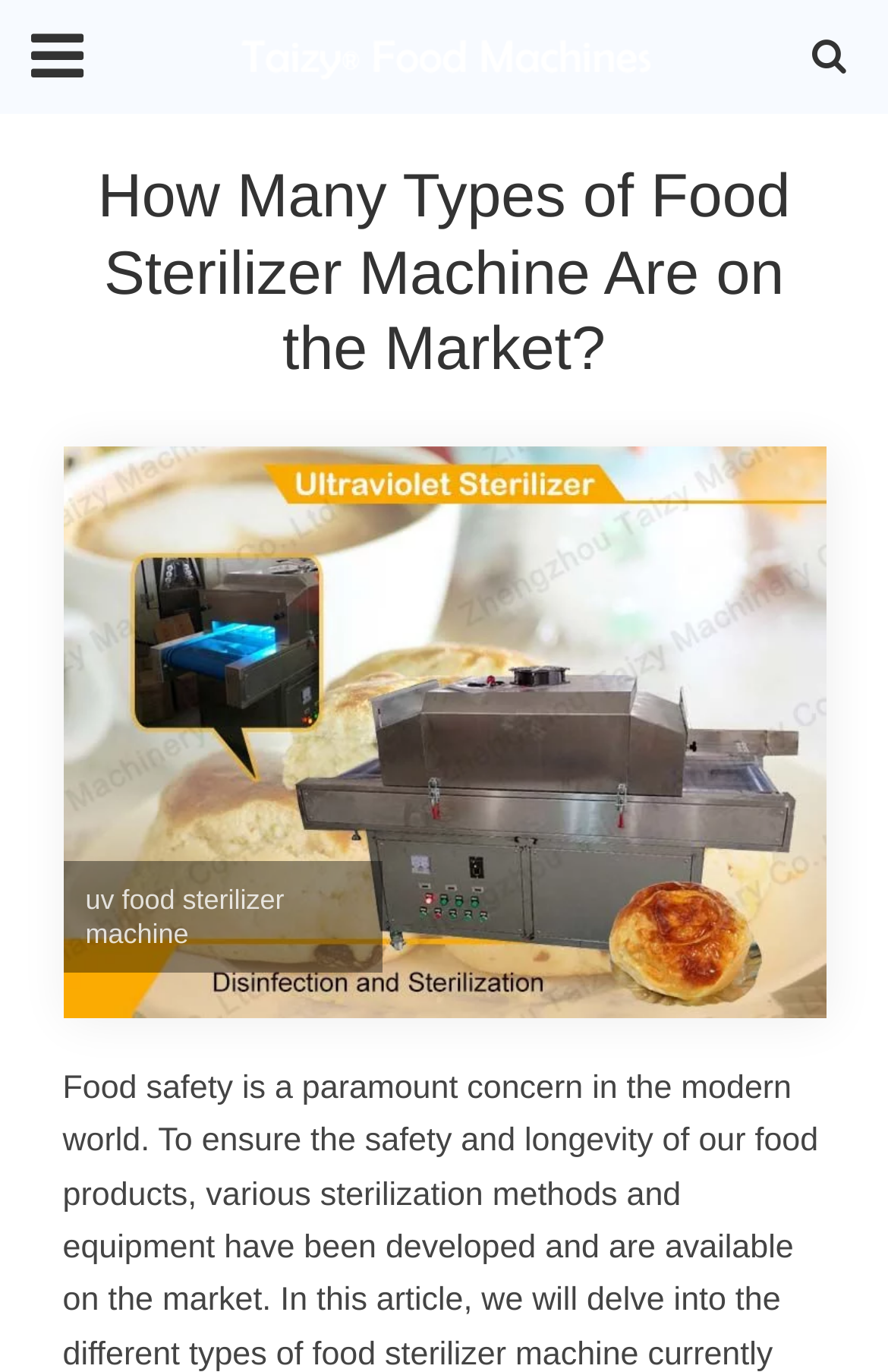What type of machine is shown in the image?
Answer the question with a single word or phrase, referring to the image.

Uv Food Sterilizer Machine